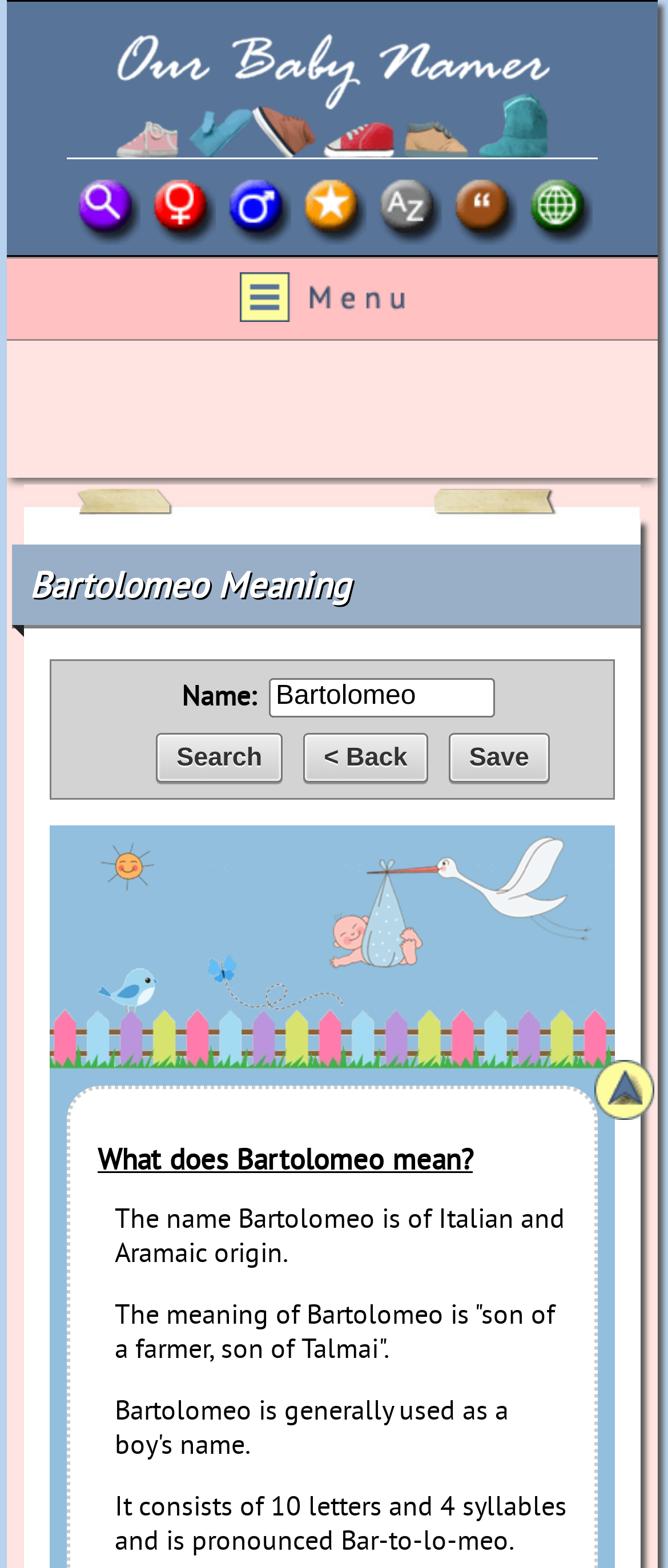Please give the bounding box coordinates of the area that should be clicked to fulfill the following instruction: "Go to Boy Names". The coordinates should be in the format of four float numbers from 0 to 1, i.e., [left, top, right, bottom].

[0.333, 0.141, 0.436, 0.163]